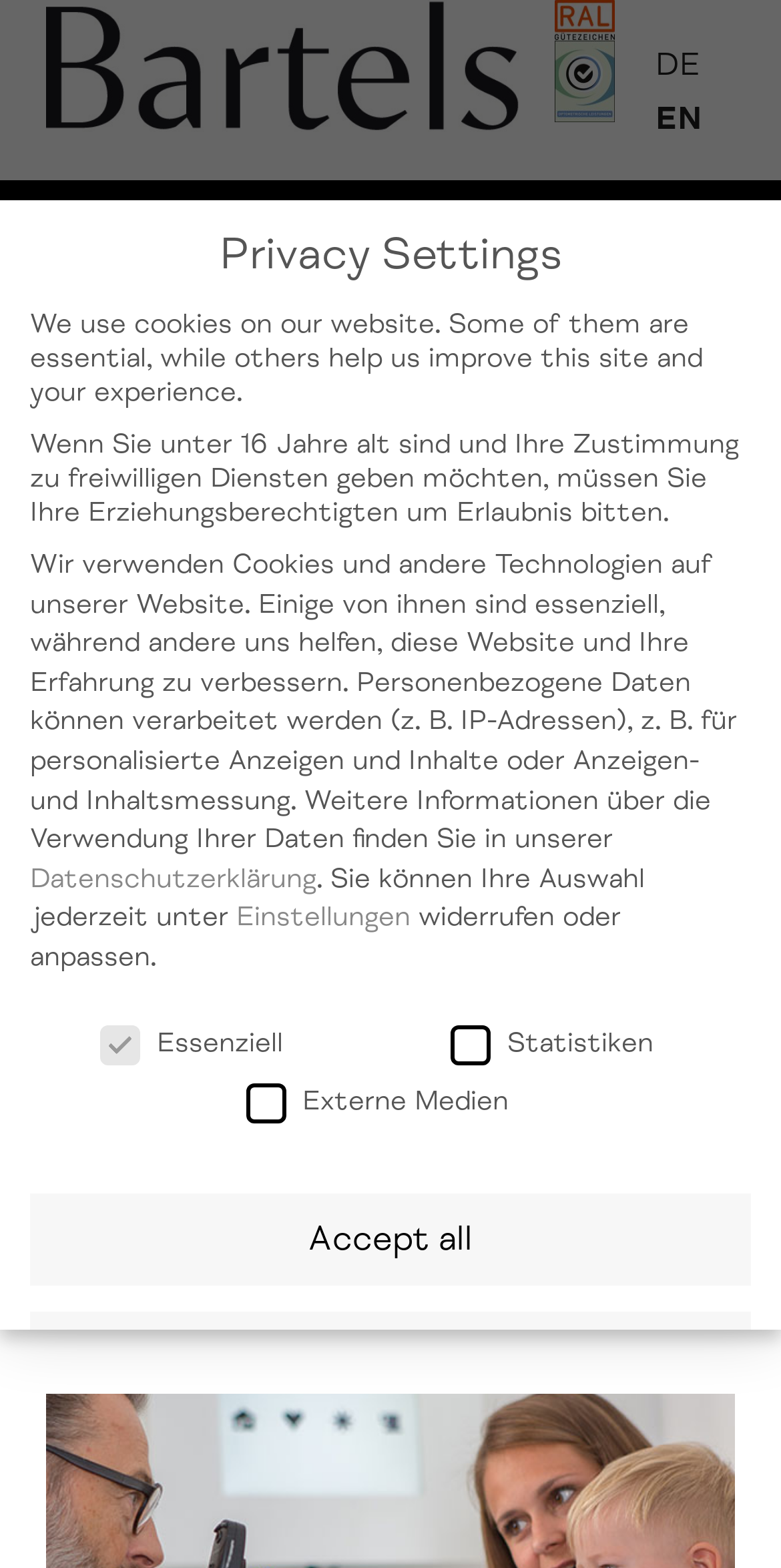Use one word or a short phrase to answer the question provided: 
How many languages can the website be switched to?

2